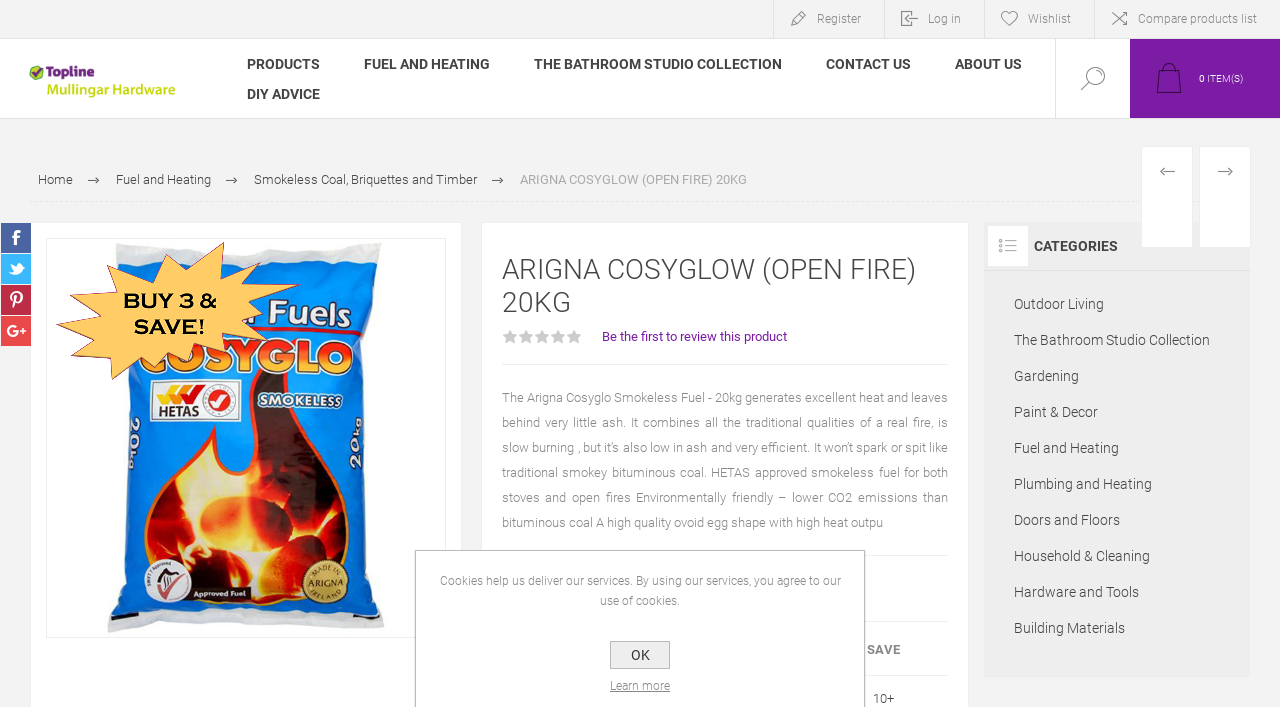Respond with a single word or phrase:
What is the name of the product?

ARIGNA COSYGLOW